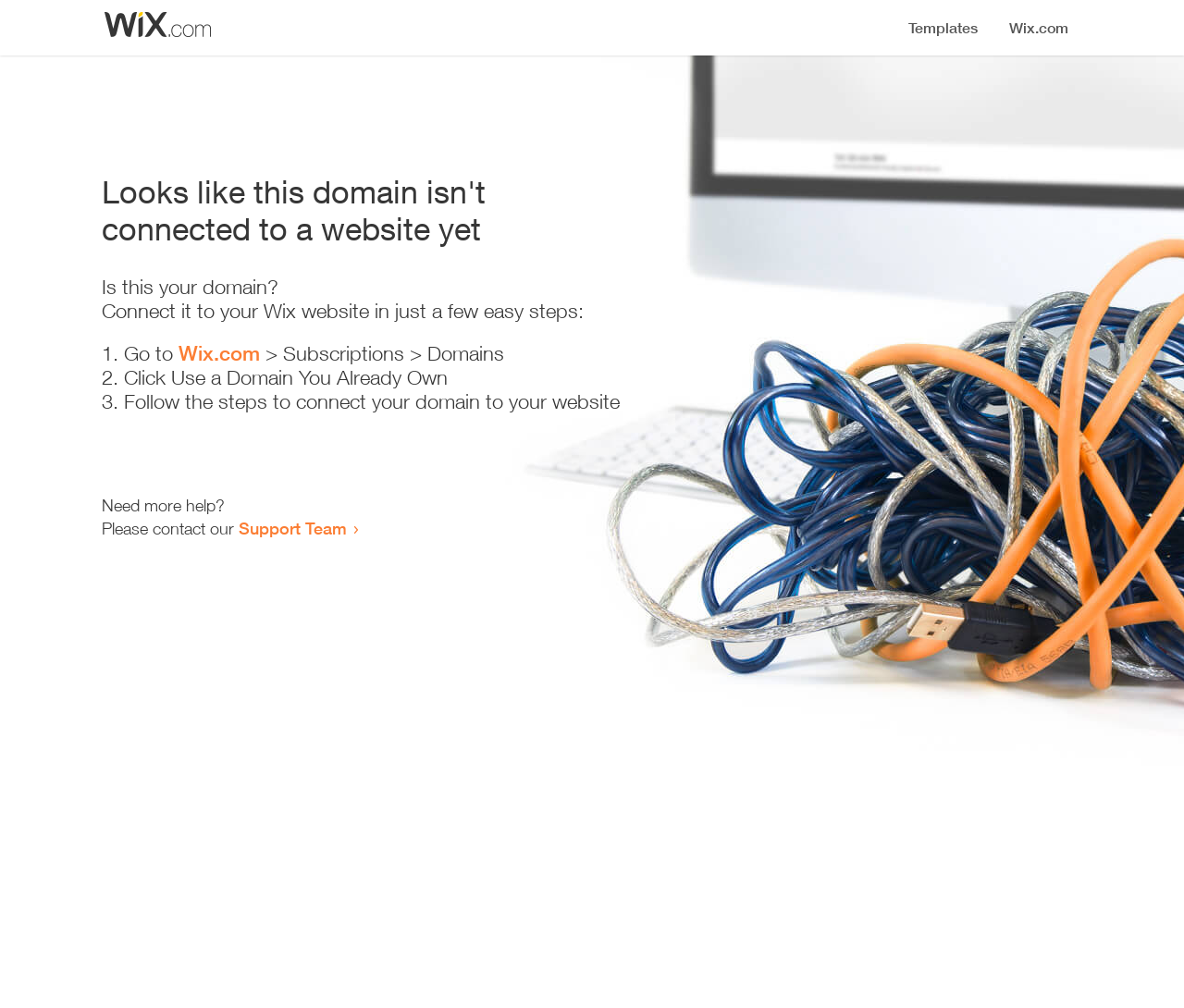Mark the bounding box of the element that matches the following description: "Wix.com".

[0.151, 0.339, 0.22, 0.362]